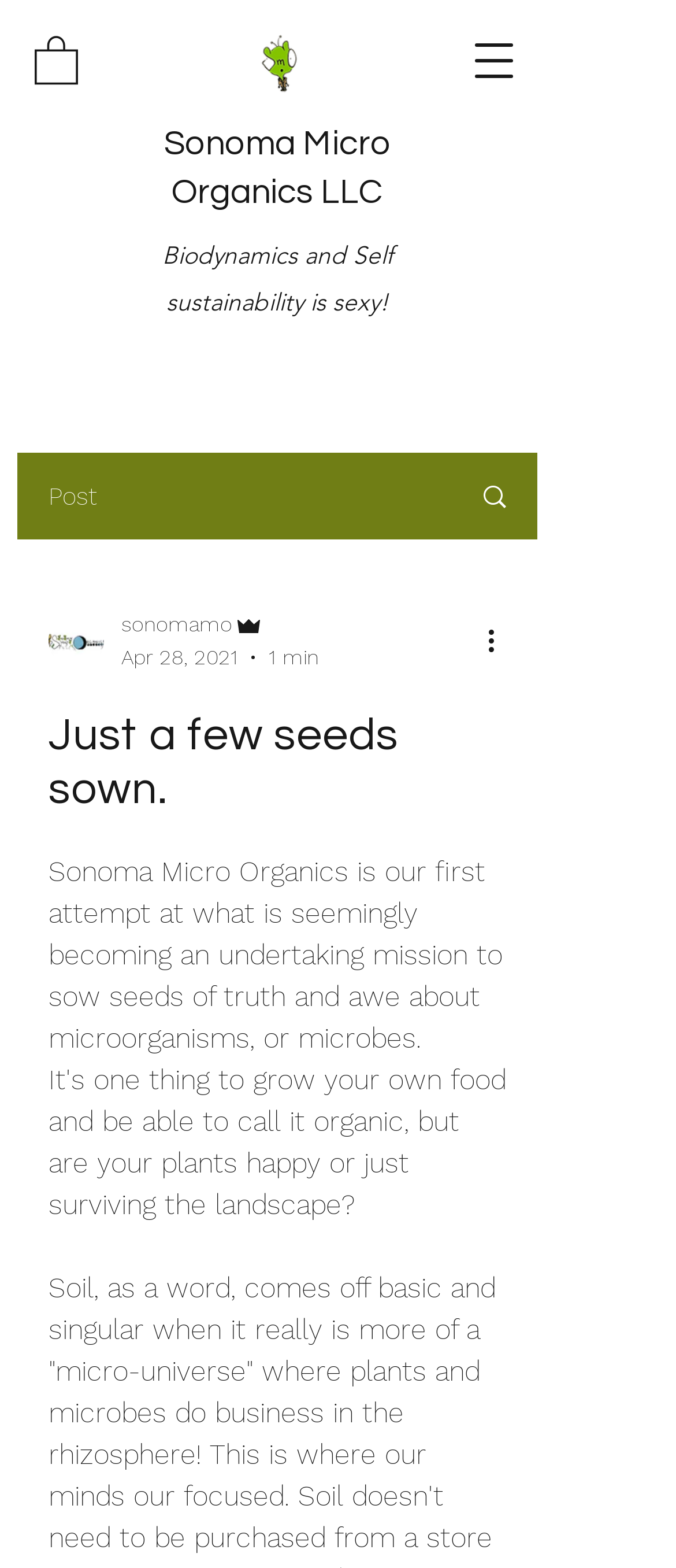What is the name of the company?
Please look at the screenshot and answer in one word or a short phrase.

Sonoma Micro Organics LLC